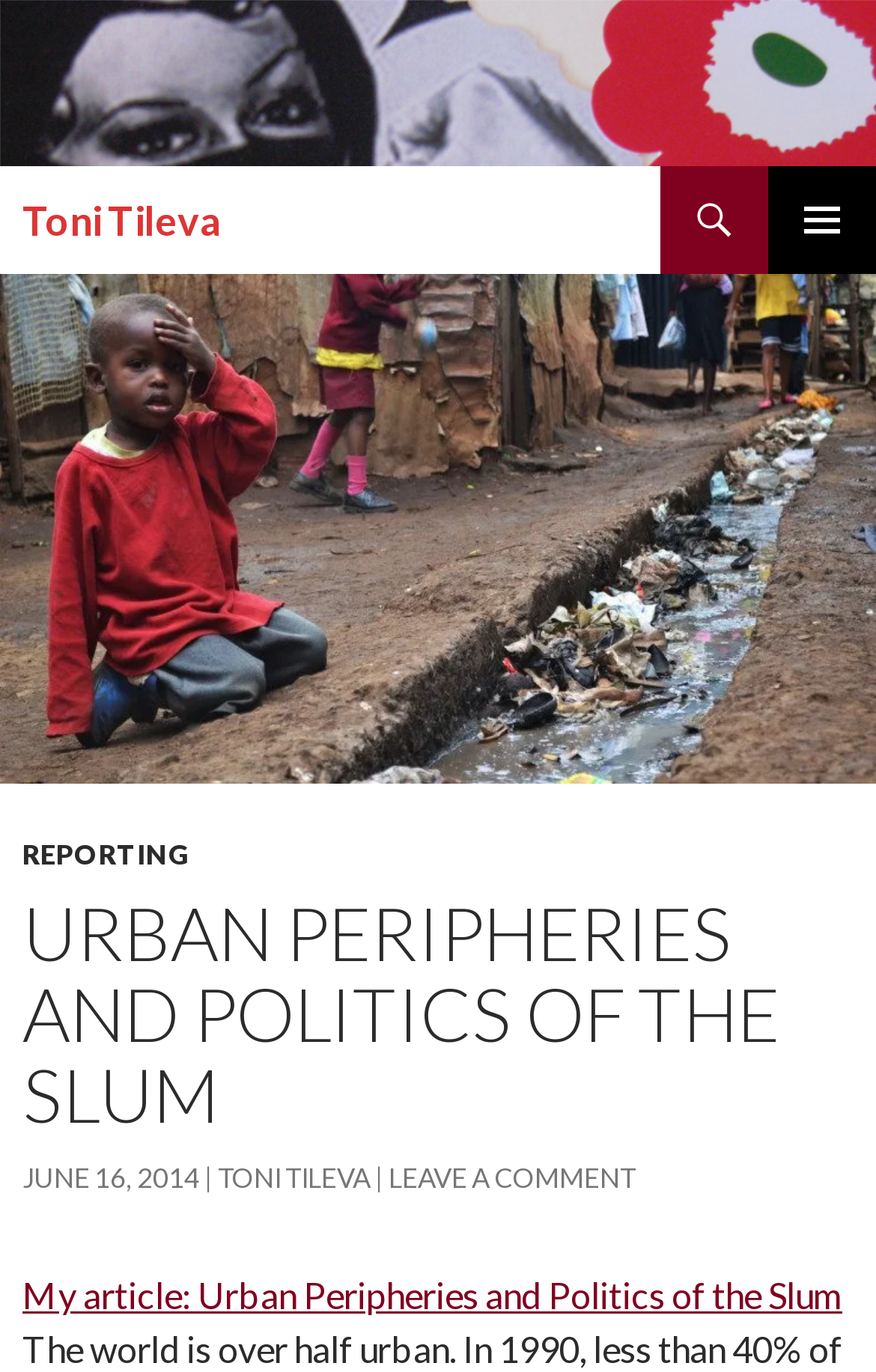Locate the bounding box coordinates of the item that should be clicked to fulfill the instruction: "Contact us via Mail".

None